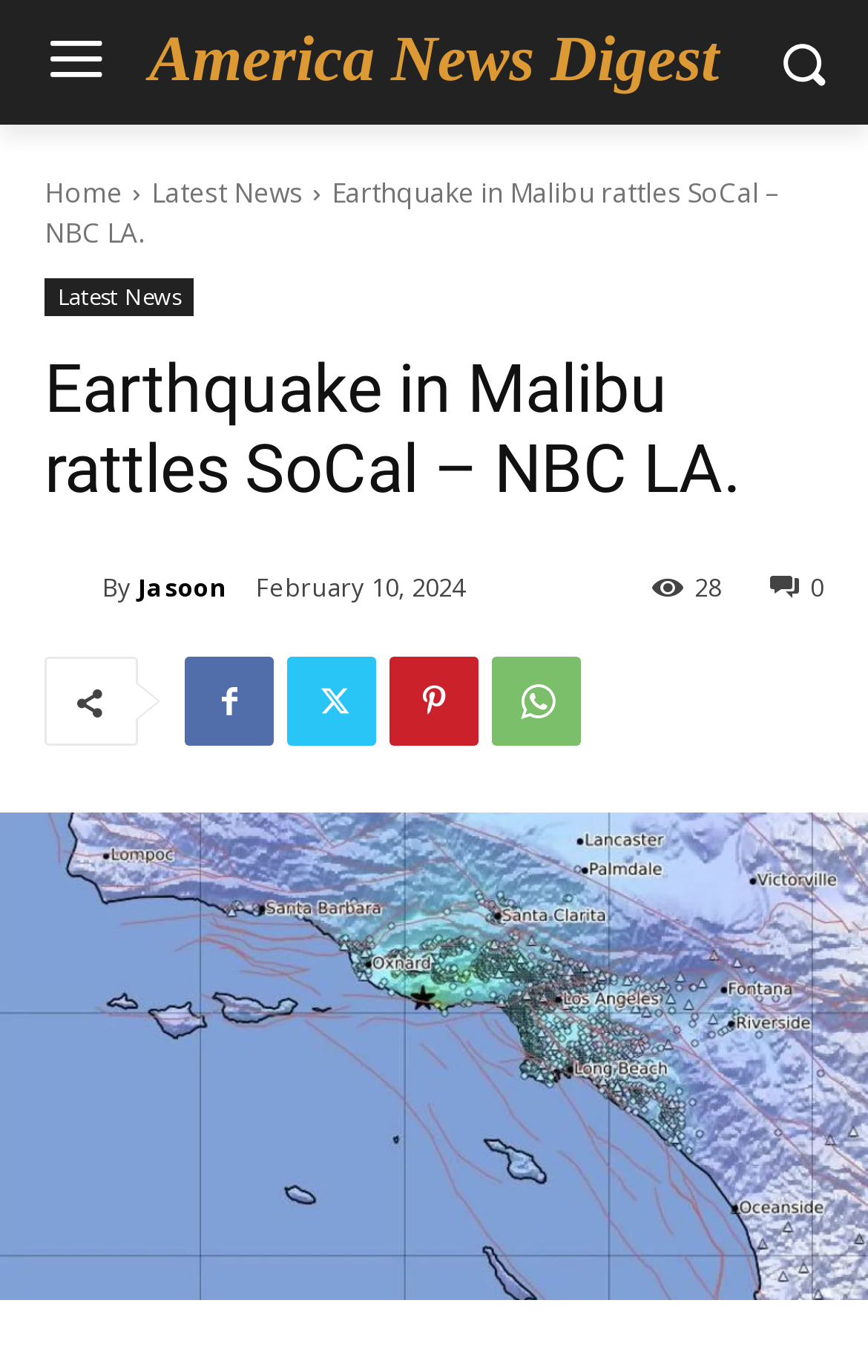Reply to the question with a single word or phrase:
What is the category of the news?

Latest News